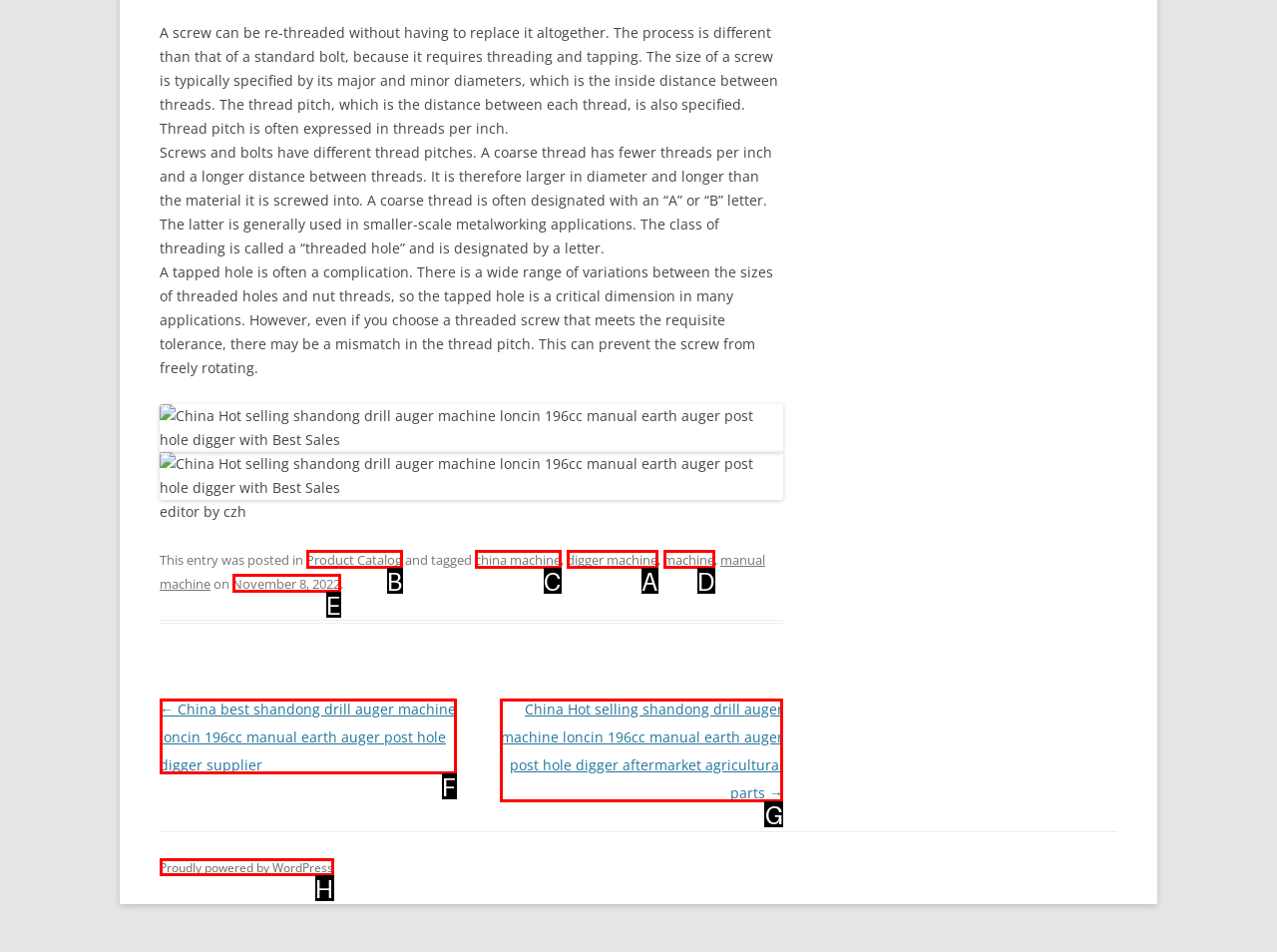Determine the letter of the element you should click to carry out the task: Click the link 'digger machine'
Answer with the letter from the given choices.

A